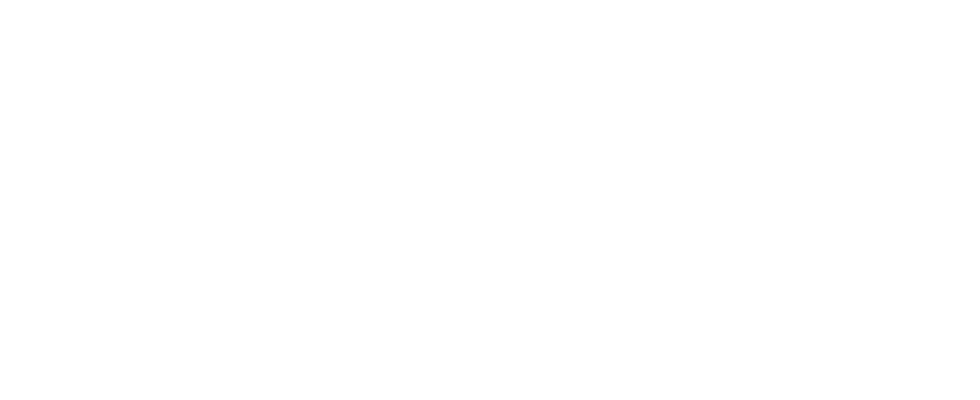What is the design style of Nikki Beach Residence?
Please provide a detailed answer to the question.

The design style of Nikki Beach Residence can be inferred from the caption, which describes the architectural features as 'characterized by open spaces, large windows, and a seamless integration with the landscape'. This suggests a modern and contemporary design style.